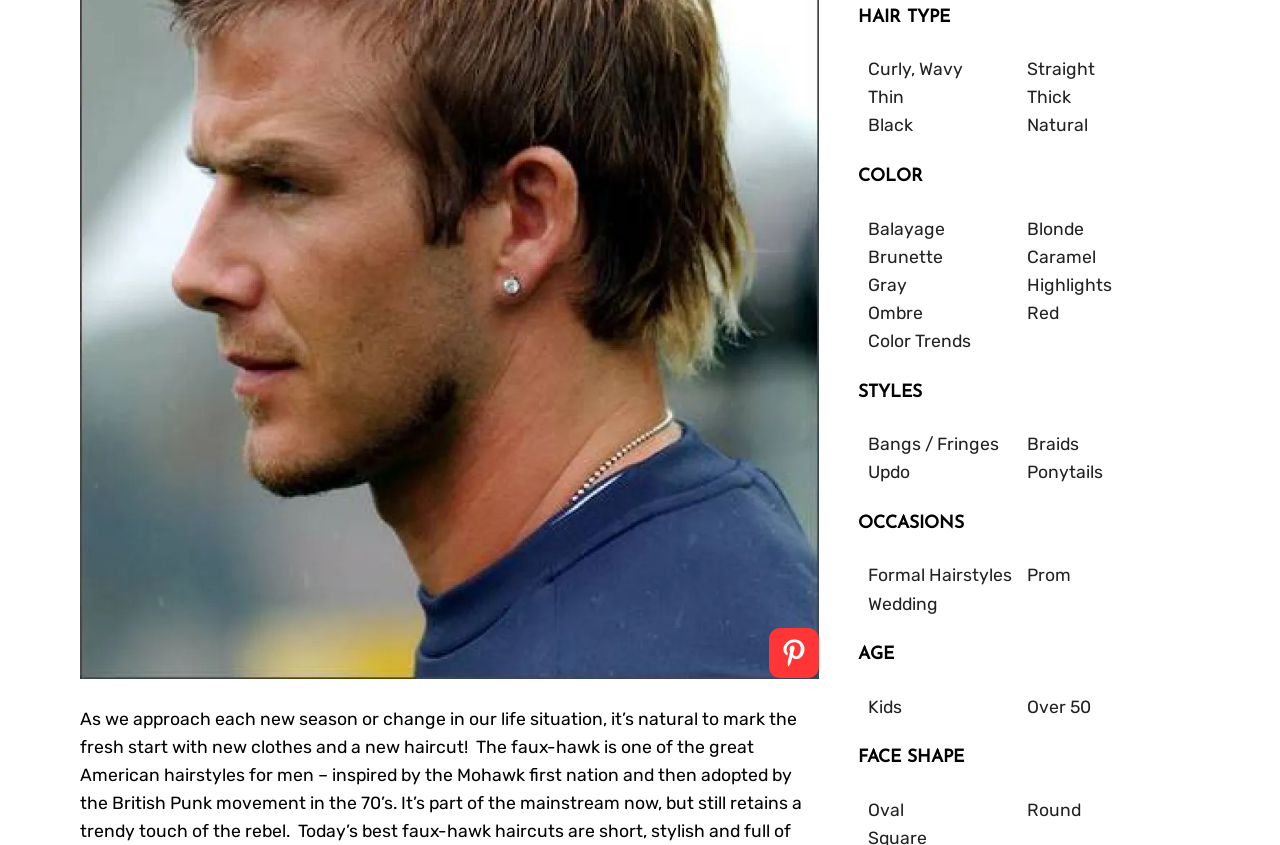Pinpoint the bounding box coordinates of the clickable area needed to execute the instruction: "Select hair type as Curly, Wavy". The coordinates should be specified as four float numbers between 0 and 1, i.e., [left, top, right, bottom].

[0.678, 0.07, 0.752, 0.094]